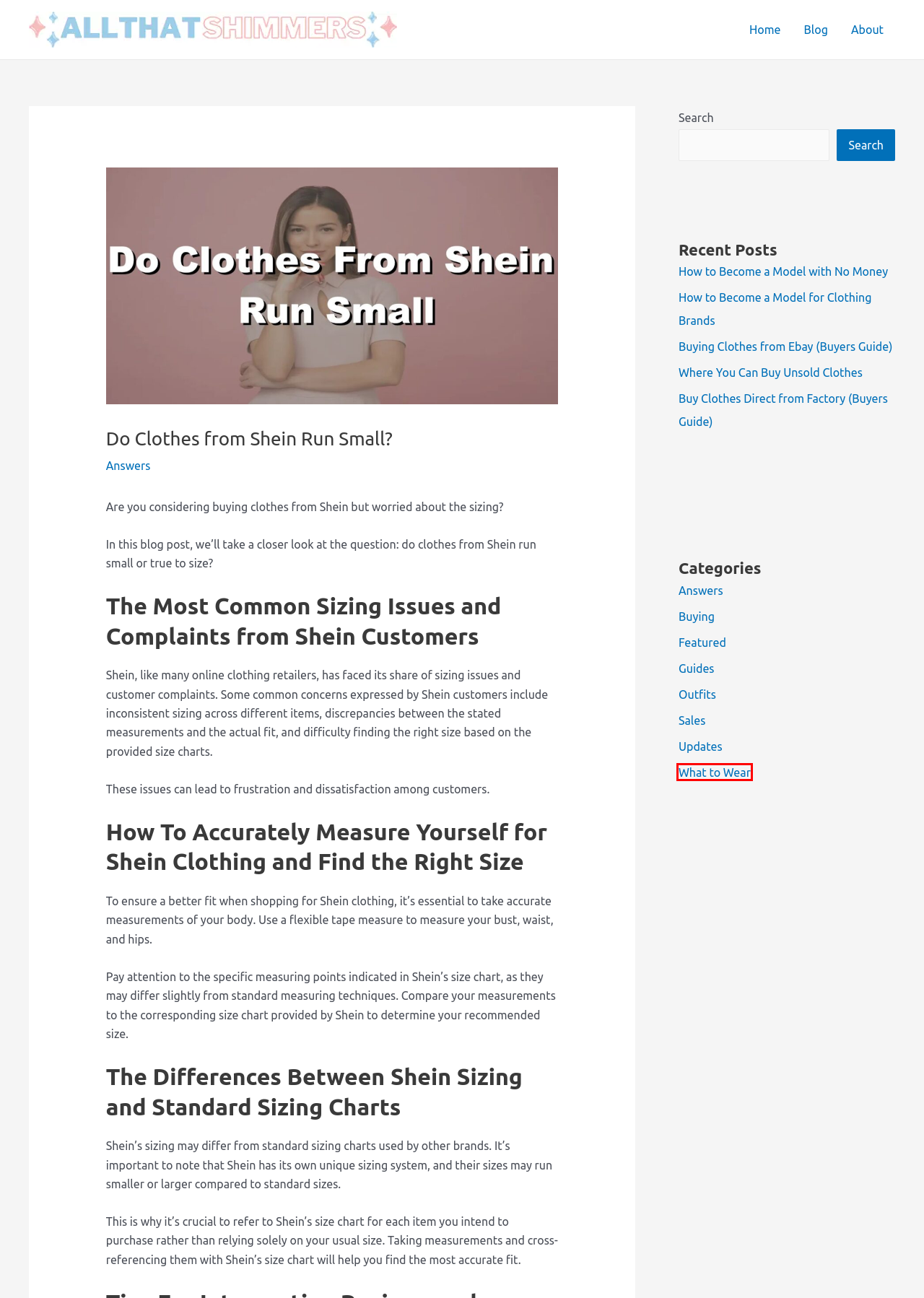Analyze the screenshot of a webpage that features a red rectangle bounding box. Pick the webpage description that best matches the new webpage you would see after clicking on the element within the red bounding box. Here are the candidates:
A. What to Wear – All That Shimmers
B. Outfits – All That Shimmers
C. Guides – All That Shimmers
D. About – All That Shimmers
E. Updates – All That Shimmers
F. Featured – All That Shimmers
G. How to Become a Model with No Money – All That Shimmers
H. Buying – All That Shimmers

A